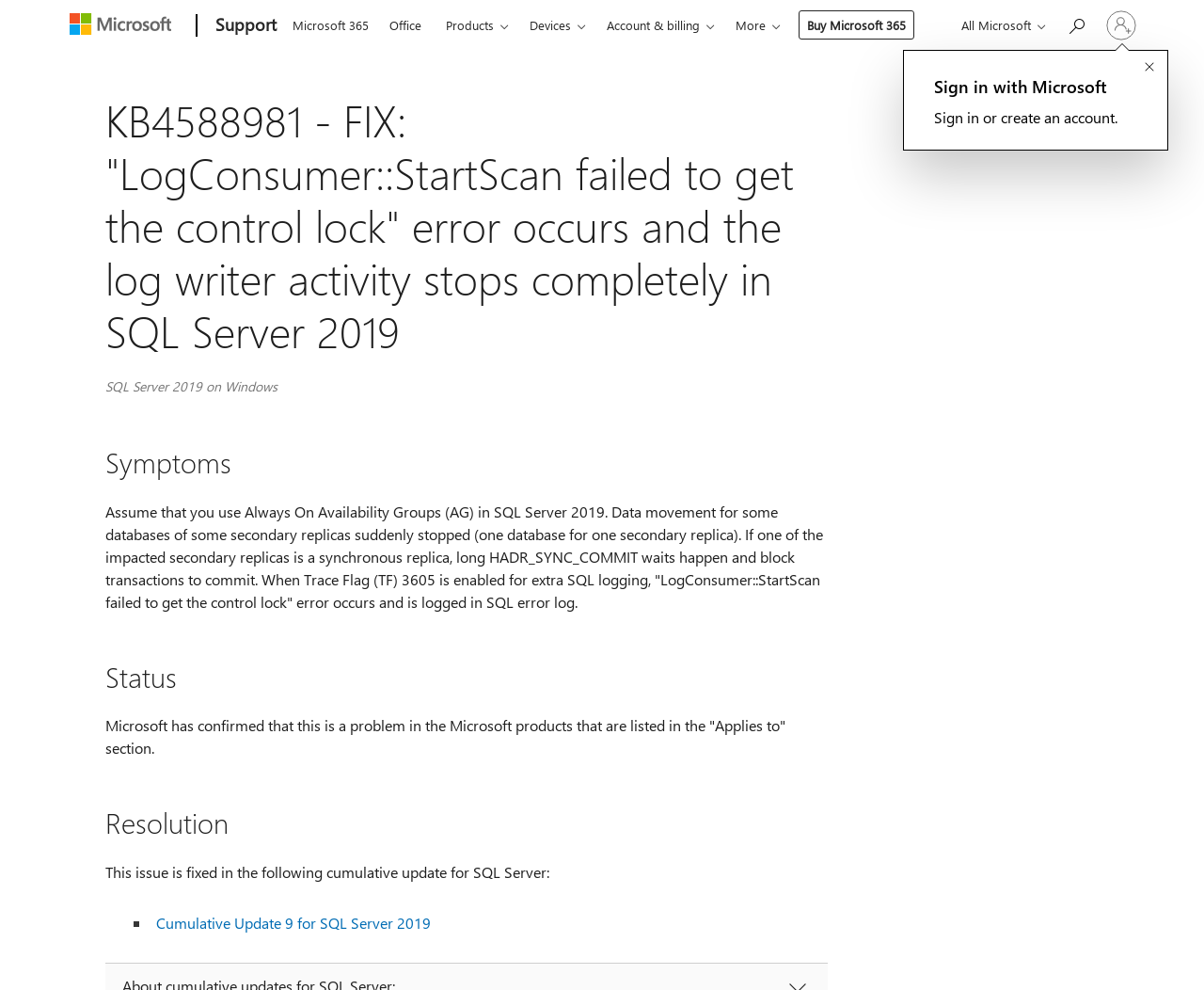Please identify the bounding box coordinates of the clickable area that will fulfill the following instruction: "Click on Microsoft". The coordinates should be in the format of four float numbers between 0 and 1, i.e., [left, top, right, bottom].

[0.05, 0.001, 0.157, 0.052]